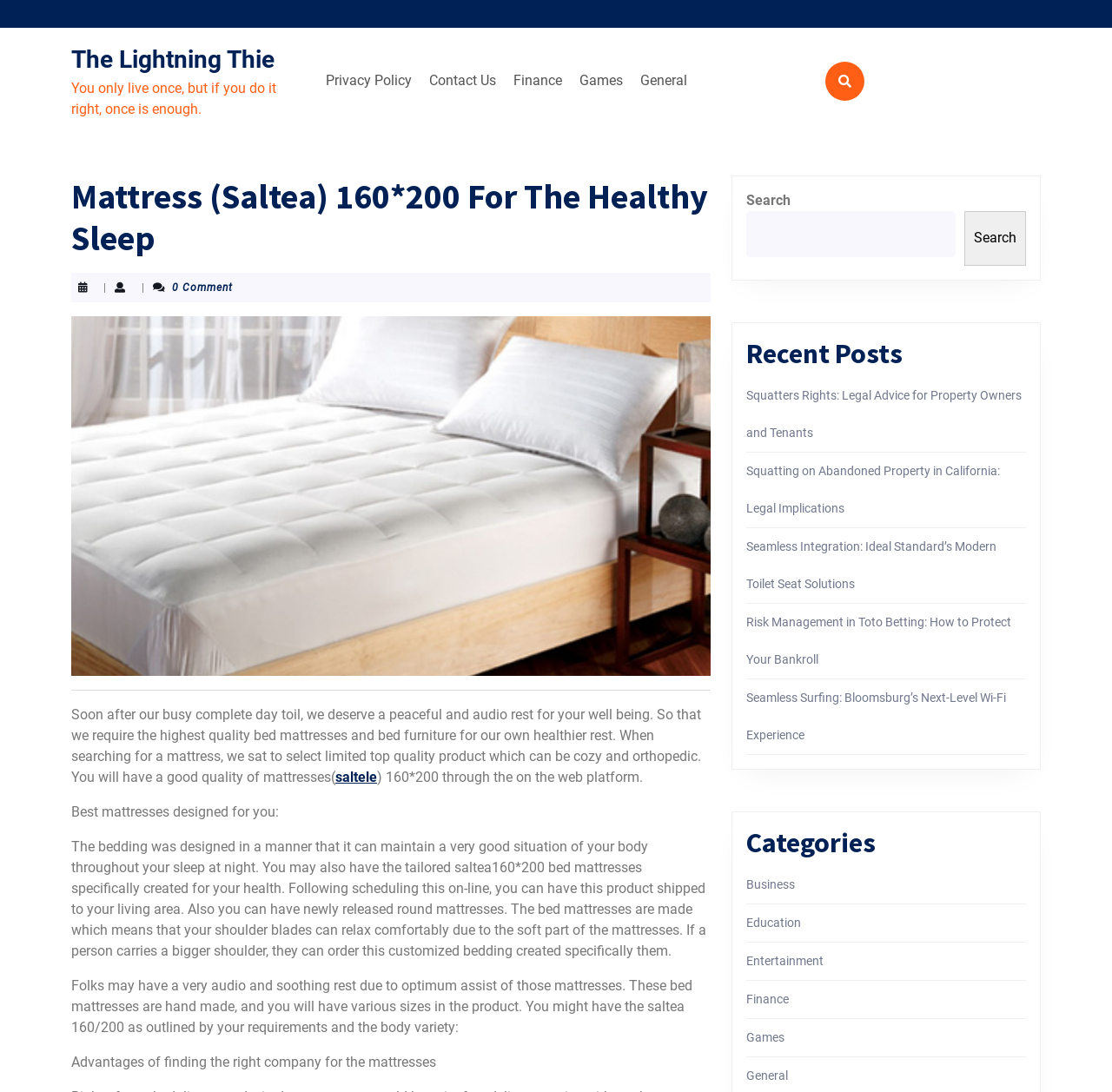Find the bounding box coordinates for the HTML element specified by: "The Lightning Thie".

[0.064, 0.041, 0.247, 0.068]